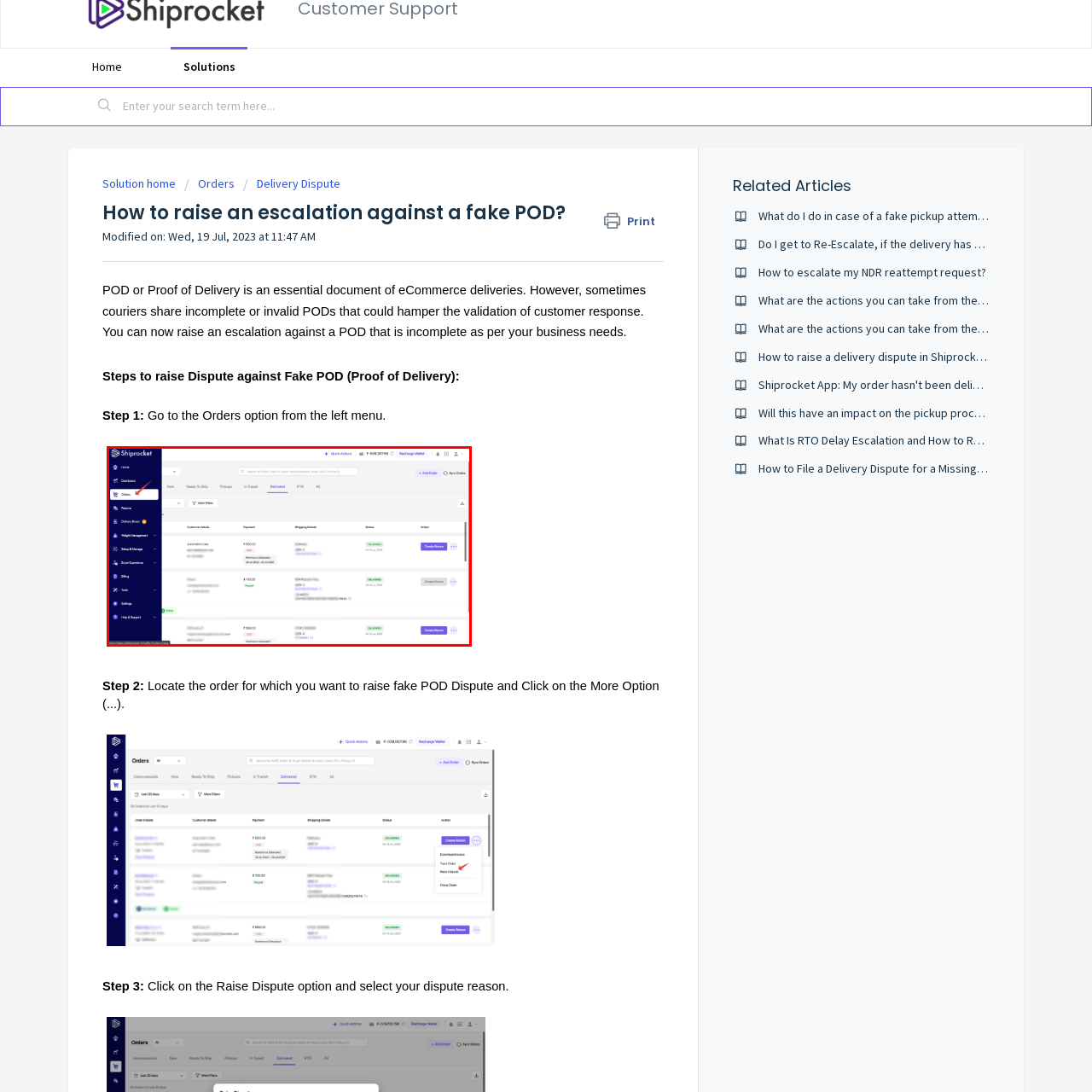Describe meticulously the scene encapsulated by the red boundary in the image.

The image showcases a user interface from the Shiprocket platform, specifically focusing on the "Orders" section. 

In this view, users can manage their orders, with the "Delivered" tab highlighted, indicating that they are currently reviewing completed shipments. The layout features details such as customer names, payment statuses, shipping details, and operational actions available to users, including options to create disputes related to deliveries. 

The left sidebar contains navigation links for quick access to various features, ensuring a streamlined user experience. This interface is designed for efficiency, allowing users to oversee multiple orders at a glance while managing any necessary follow-ups.